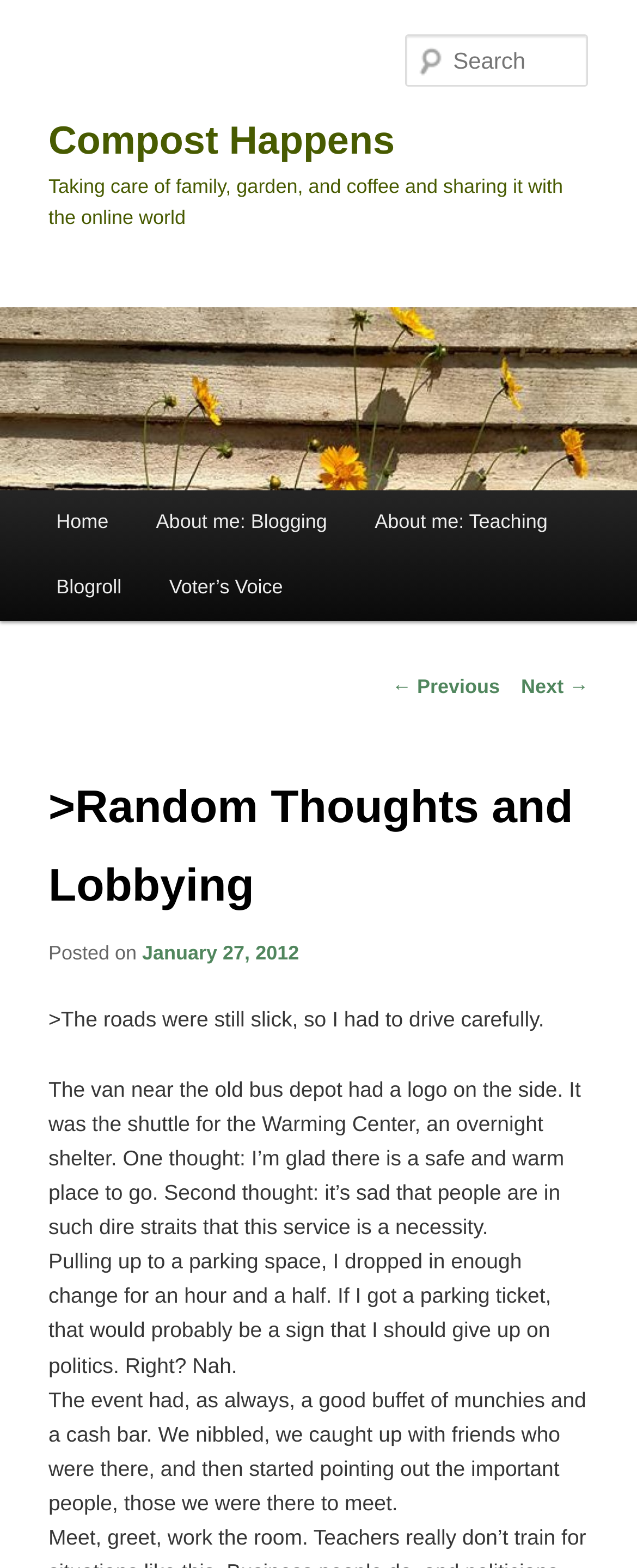Extract the bounding box coordinates of the UI element described by: "January 27, 2012". The coordinates should include four float numbers ranging from 0 to 1, e.g., [left, top, right, bottom].

[0.223, 0.601, 0.469, 0.615]